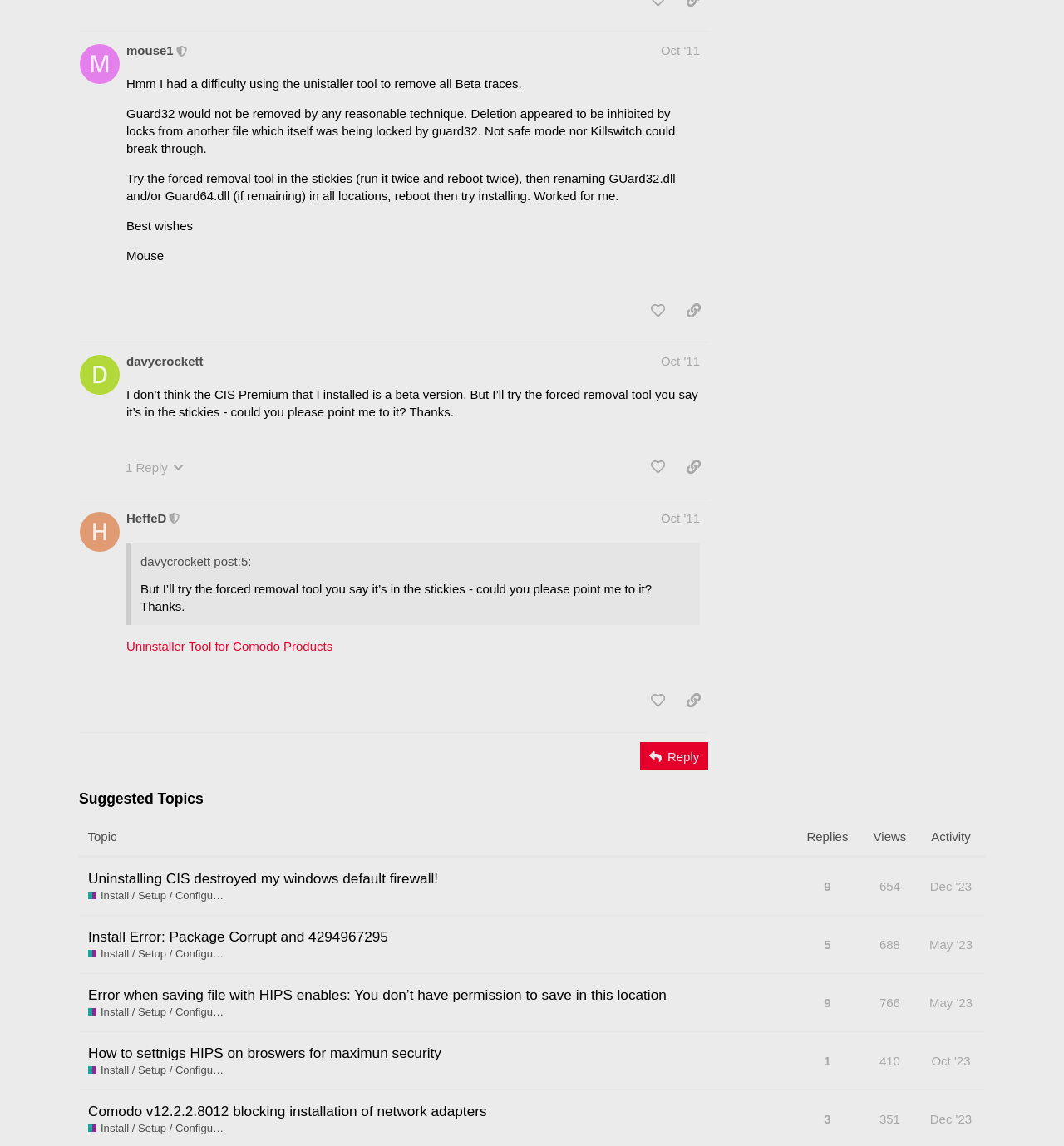Please identify the bounding box coordinates of the area I need to click to accomplish the following instruction: "Click the Submit button".

None